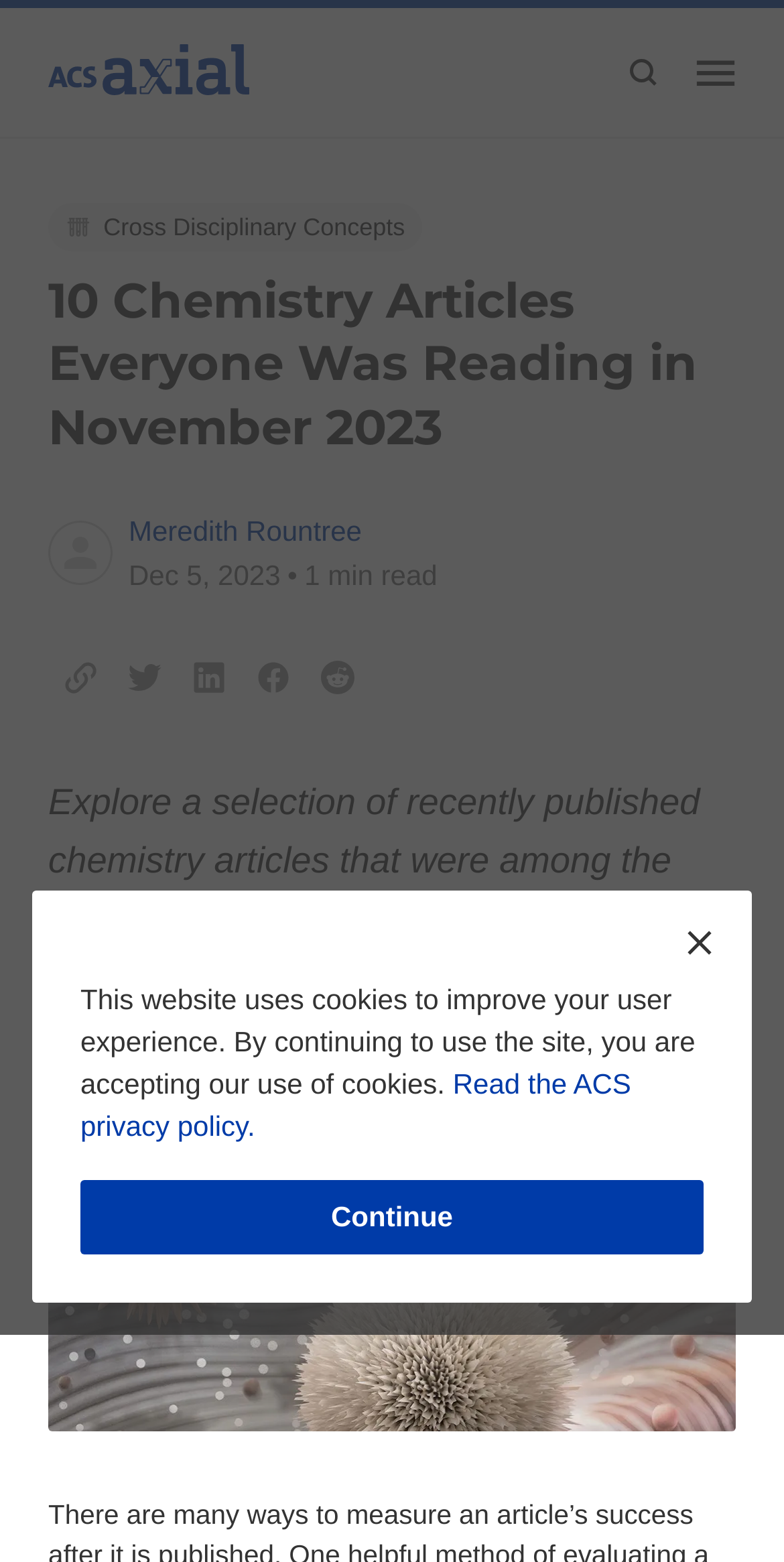Identify the bounding box coordinates of the region that should be clicked to execute the following instruction: "Open menu".

[0.887, 0.033, 0.938, 0.059]